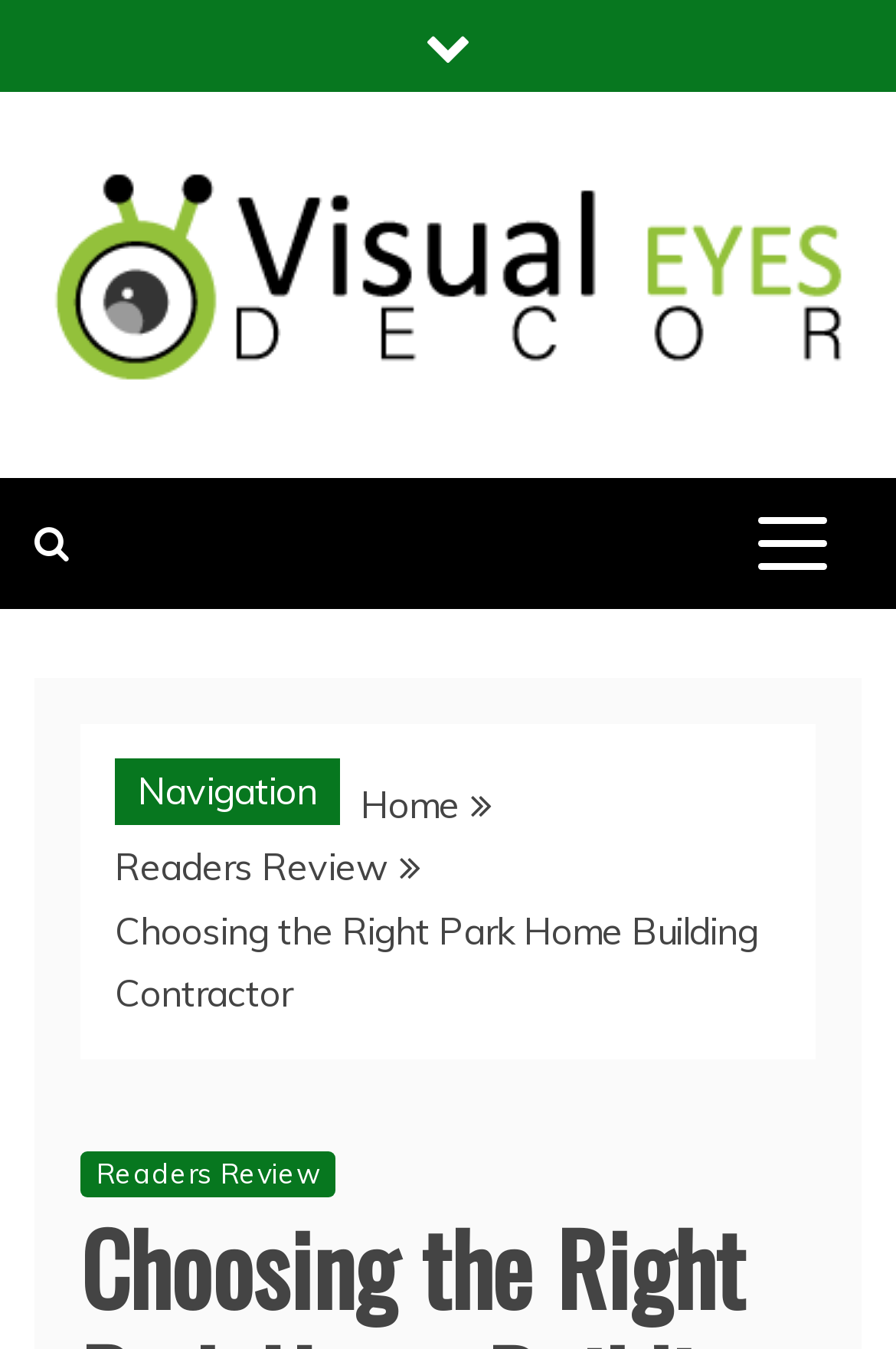Locate the UI element described by parent_node: Visual Eyes Decor and provide its bounding box coordinates. Use the format (top-left x, top-left y, bottom-right x, bottom-right y) with all values as floating point numbers between 0 and 1.

[0.051, 0.119, 0.949, 0.304]